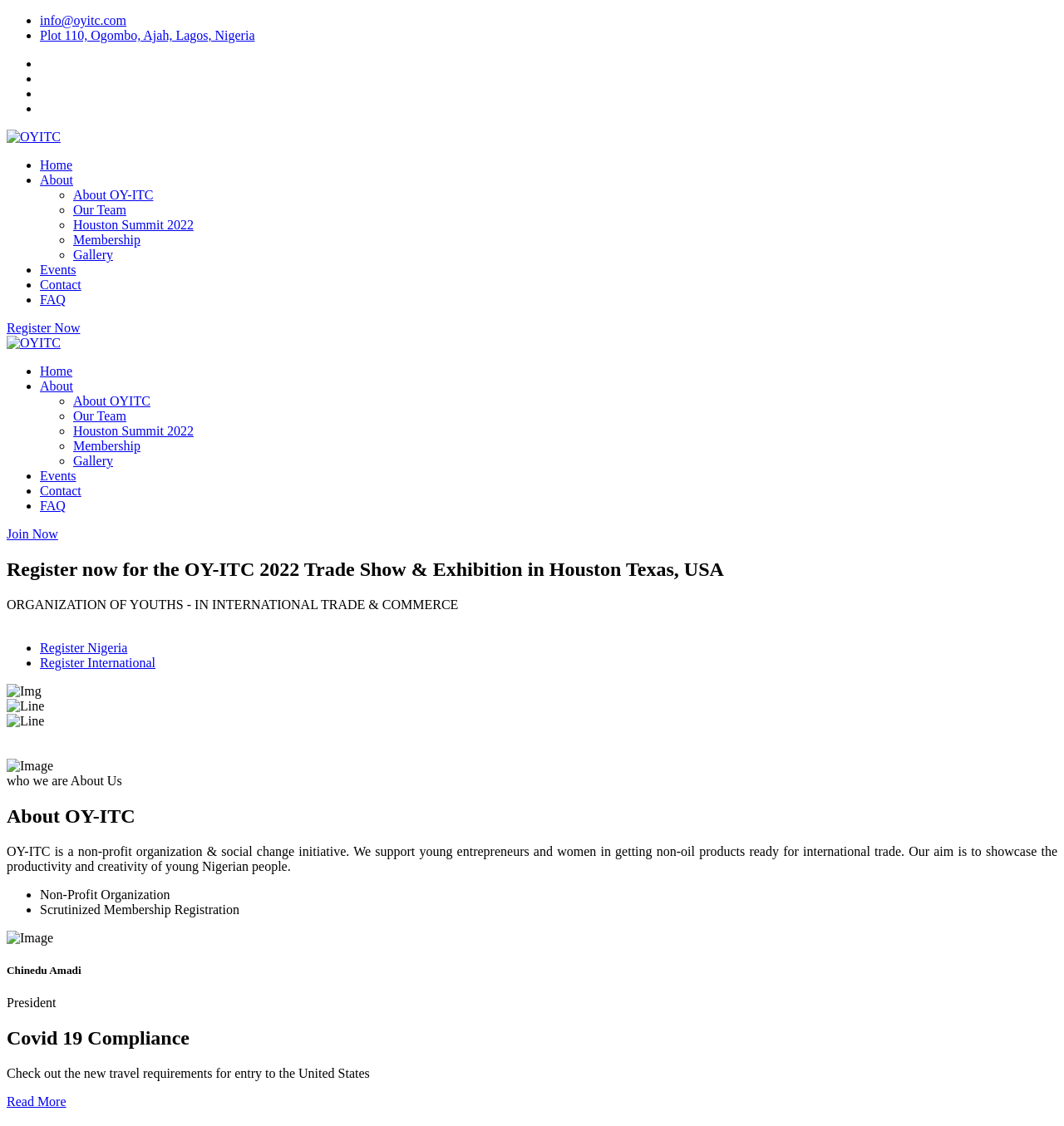Using the information in the image, give a comprehensive answer to the question: 
What is the position of Chinedu Amadi?

Chinedu Amadi is the President of OY-ITC, as indicated by the heading 'Chinedu Amadi' and the text 'President' below it.